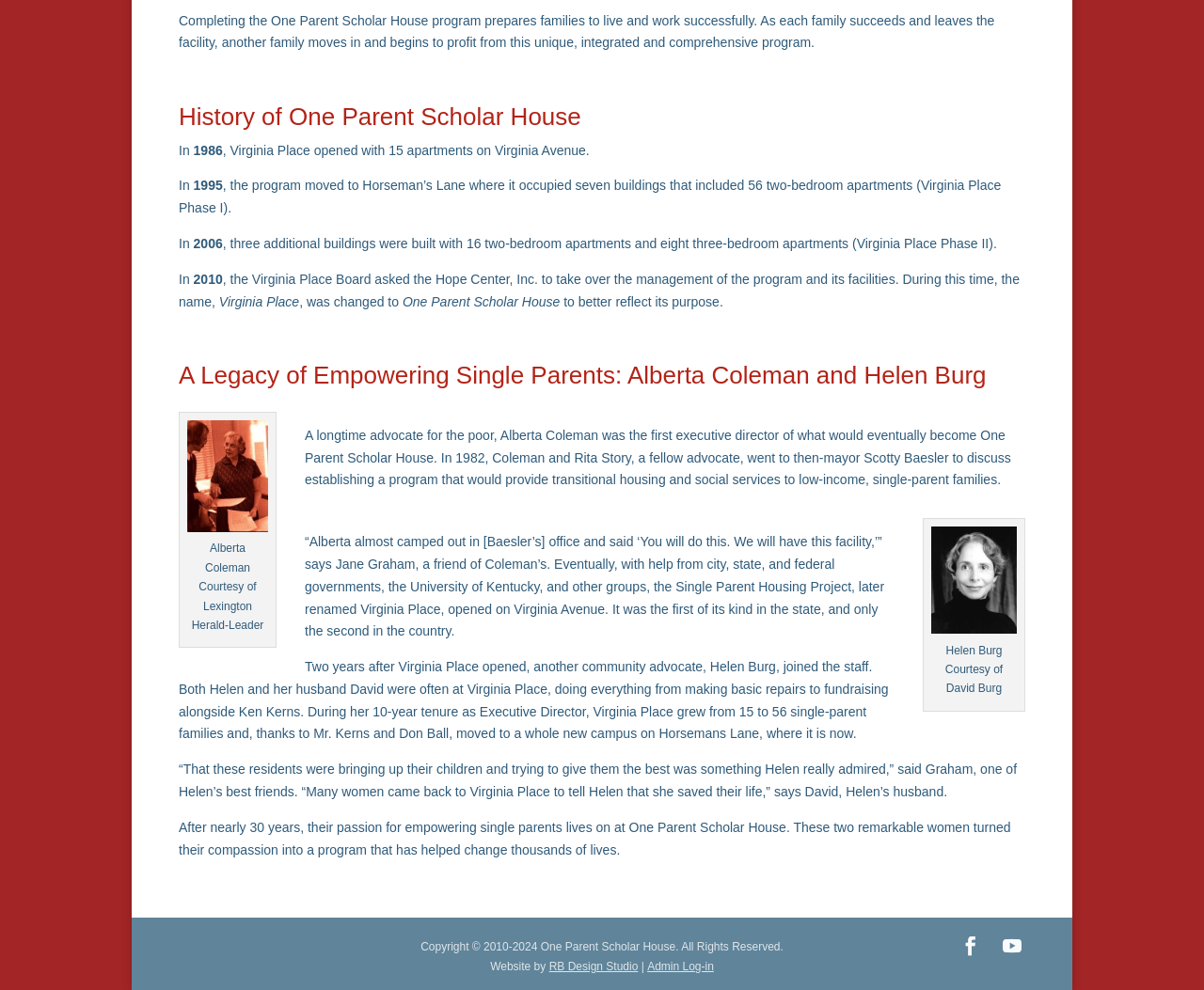Find the bounding box coordinates of the UI element according to this description: "Admin Log-in".

[0.538, 0.969, 0.593, 0.983]